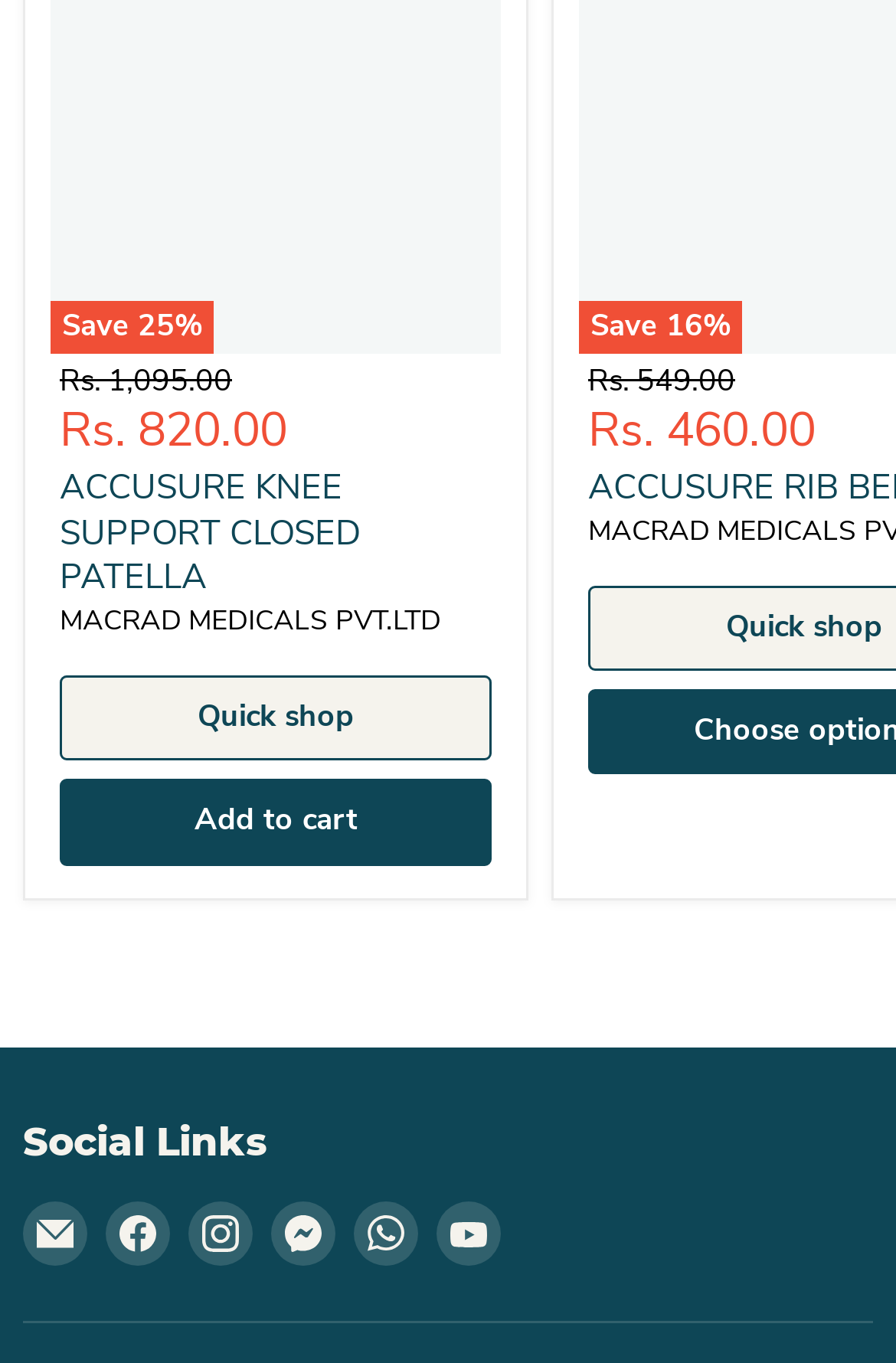Identify the bounding box of the UI component described as: "Quick shop".

[0.067, 0.496, 0.549, 0.559]